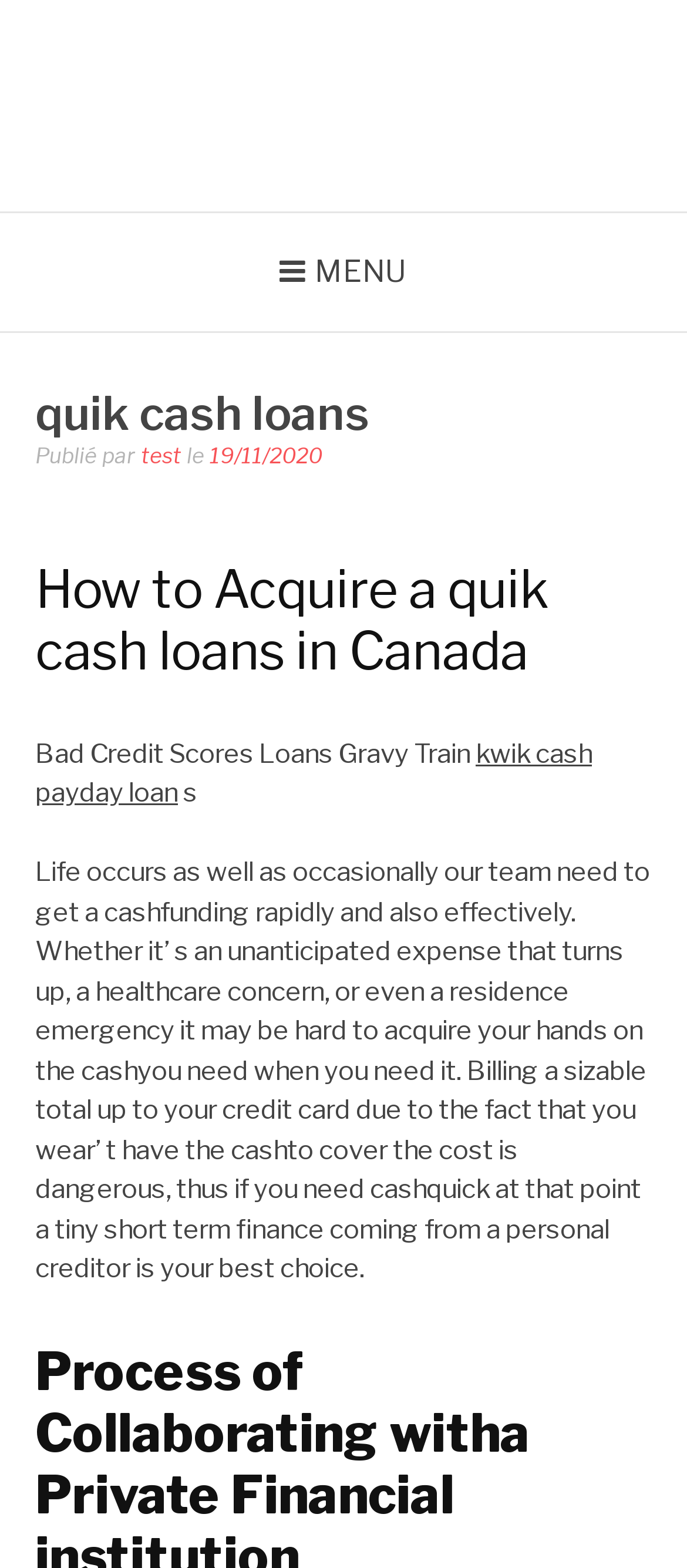Please determine the headline of the webpage and provide its content.

quik cash loans